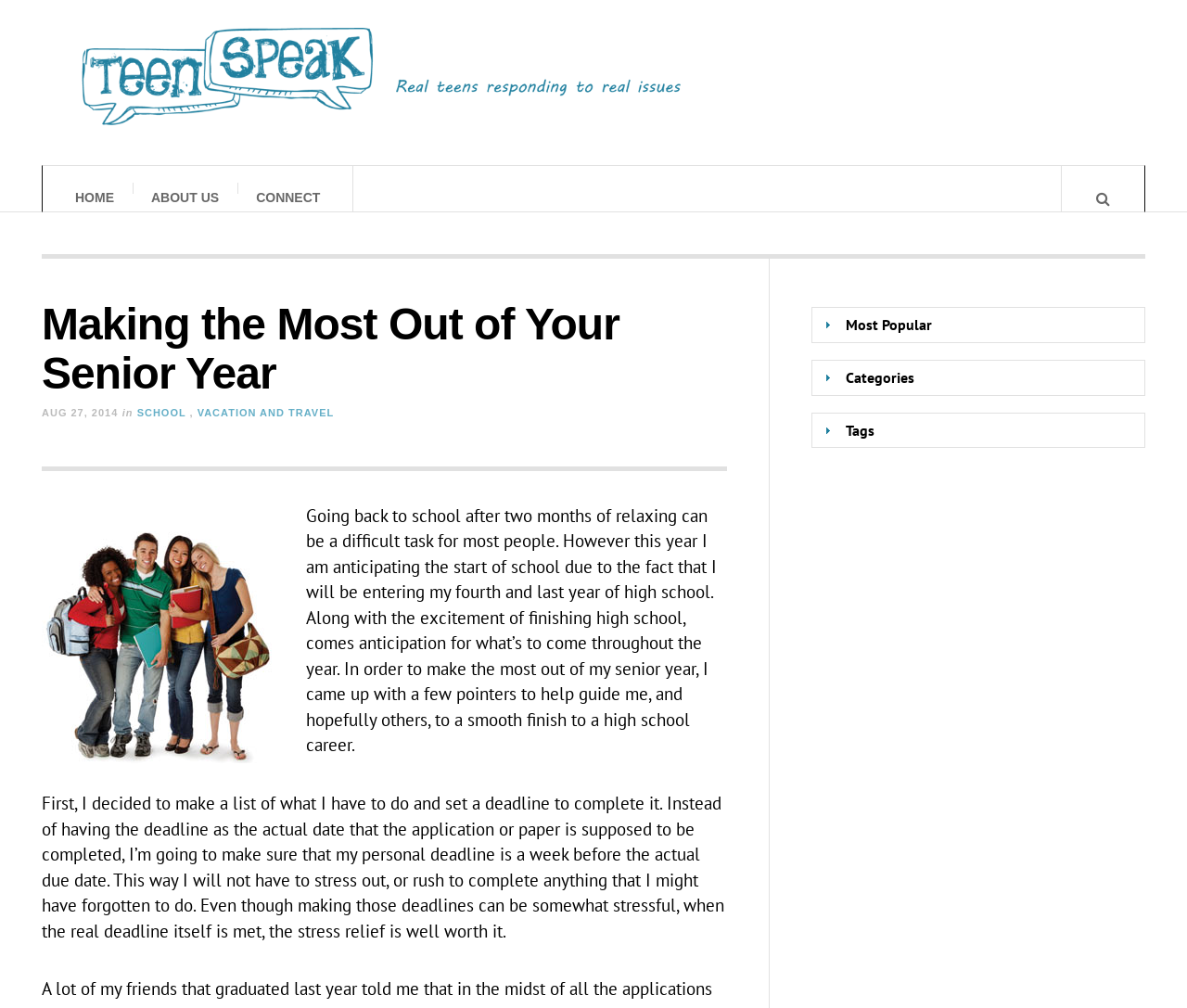Offer a meticulous description of the webpage's structure and content.

The webpage is about an article titled "Making the Most Out of Your Senior Year" on the TeenSpeak platform. At the top left, there is a logo of TeenSpeak, which is an image with the text "TeenSpeak" and a tagline "Real teens responding to real issues". Below the logo, there are four navigation links: "HOME", "ABOUT US", "CONNECT", and a search icon.

The main content of the webpage is an article about making the most out of one's senior year in high school. The article is divided into two sections. The first section has a heading "Making the Most Out of Your Senior Year" and a timestamp "AUG 27, 2014". Below the heading, there are two categories "SCHOOL" and "VACATION AND TRAVEL" that are linked to related topics. The article then discusses the author's excitement about entering their senior year and provides some tips on how to make the most out of it.

The second section of the article is a continuation of the author's tips, which includes making a list of tasks and setting deadlines to avoid stress. There is also an image of four smiling teens on the right side of the article.

At the bottom of the webpage, there are three horizontal tab lists: "Most Popular", "Categories", and "Tags". Each tab list has a link to related content.